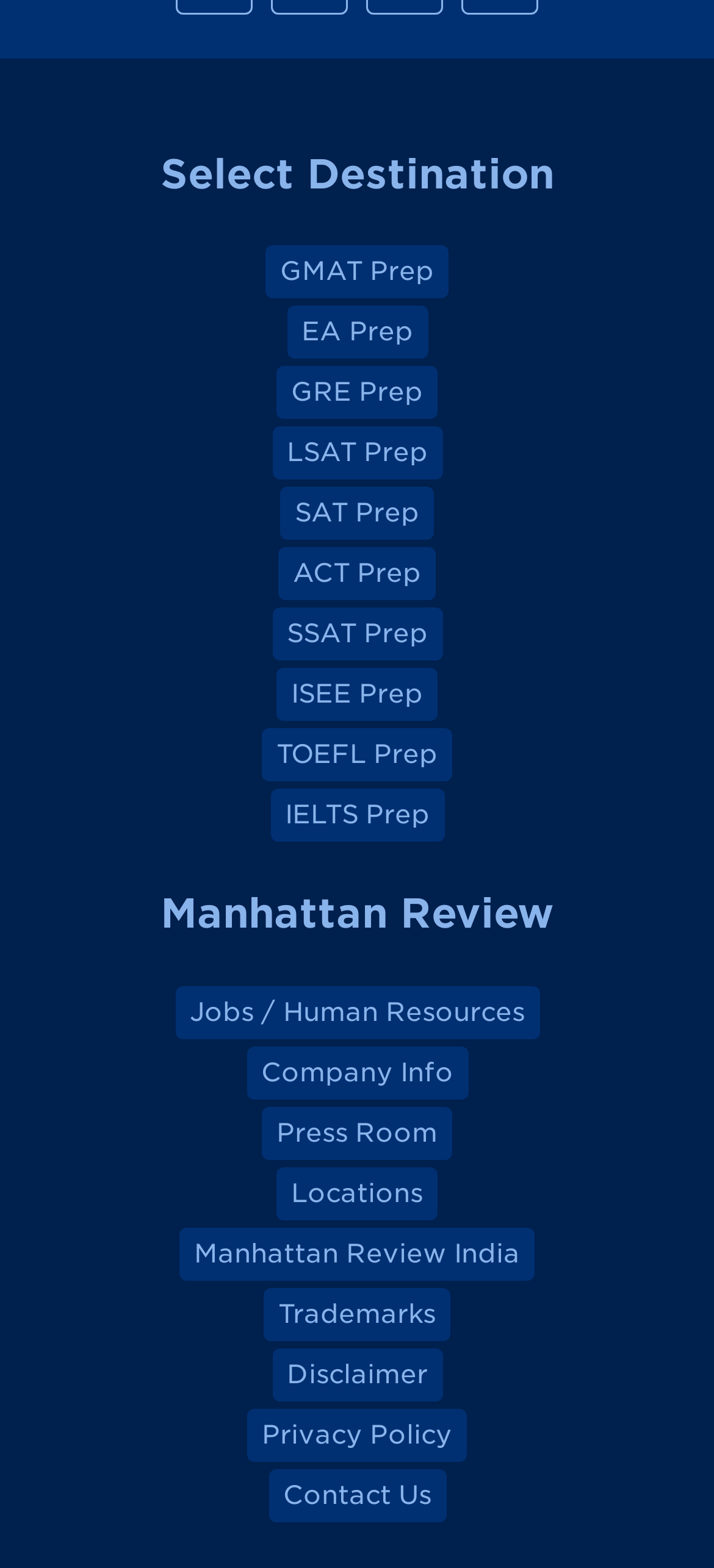Identify the bounding box of the HTML element described here: "Jobs / Human Resources". Provide the coordinates as four float numbers between 0 and 1: [left, top, right, bottom].

[0.245, 0.629, 0.755, 0.663]